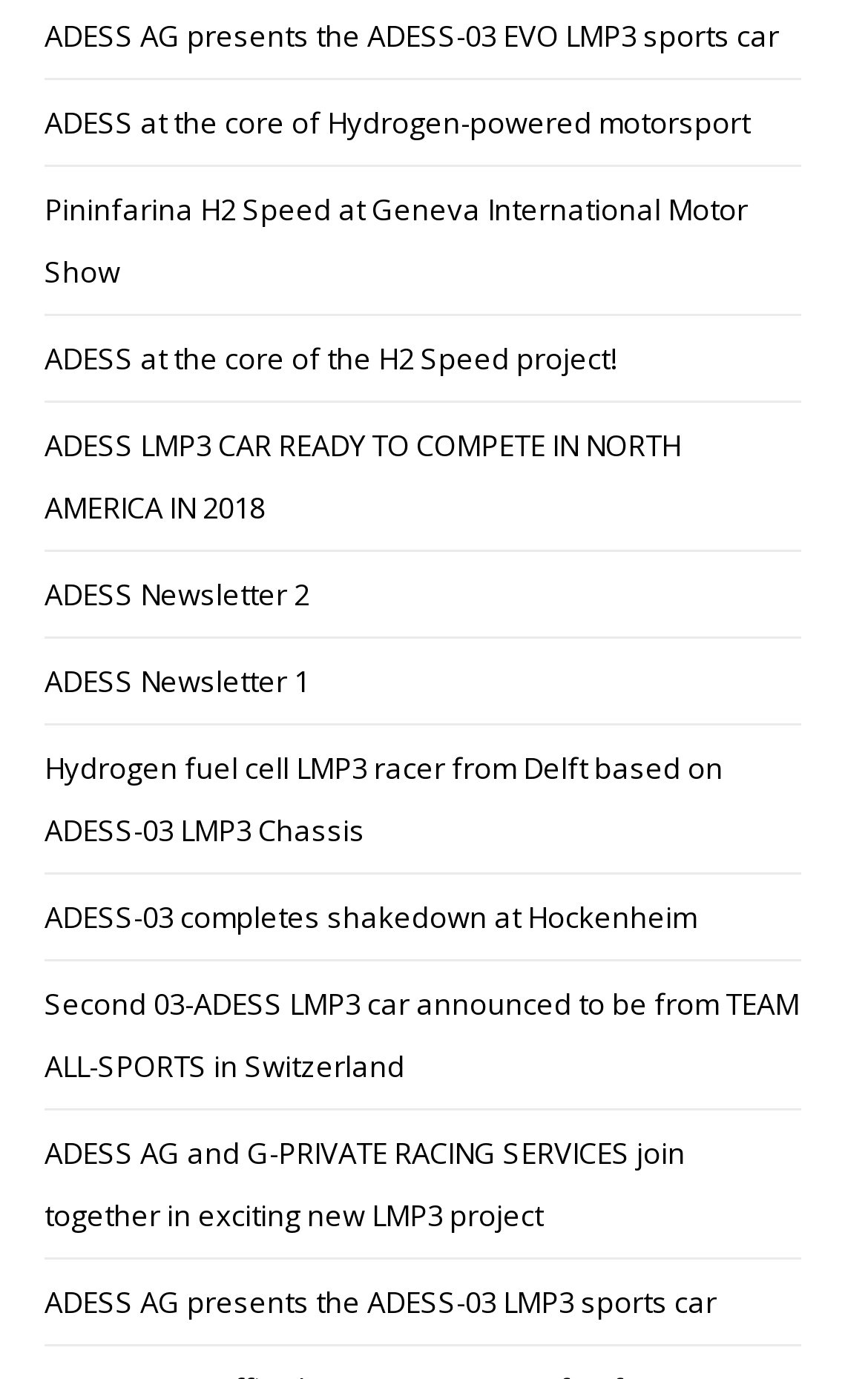Predict the bounding box coordinates of the area that should be clicked to accomplish the following instruction: "Access Bible resources". The bounding box coordinates should consist of four float numbers between 0 and 1, i.e., [left, top, right, bottom].

None